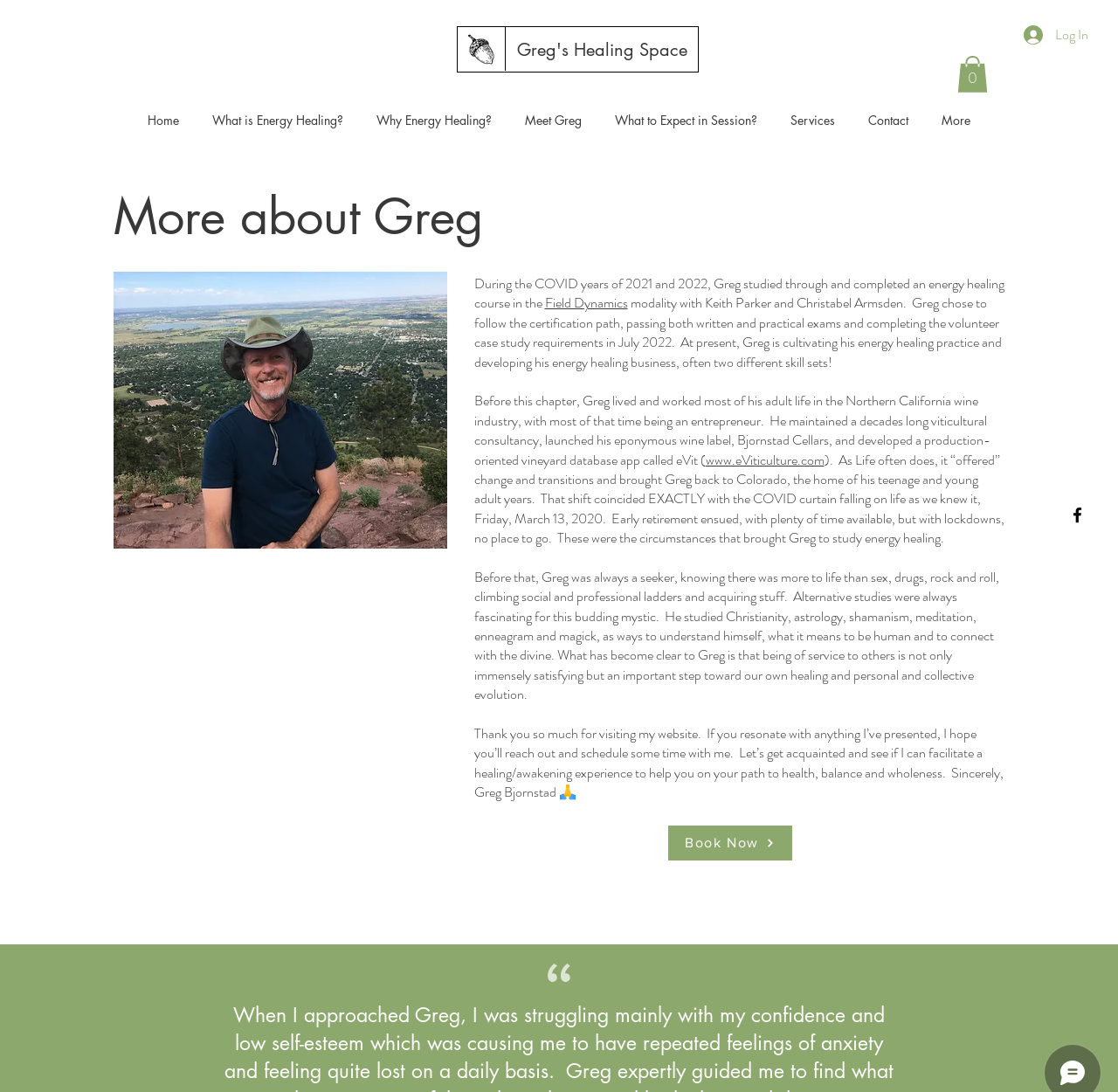Can you find the bounding box coordinates for the element that needs to be clicked to execute this instruction: "Visit Greg's Healing Space homepage"? The coordinates should be given as four float numbers between 0 and 1, i.e., [left, top, right, bottom].

[0.461, 0.03, 0.616, 0.062]